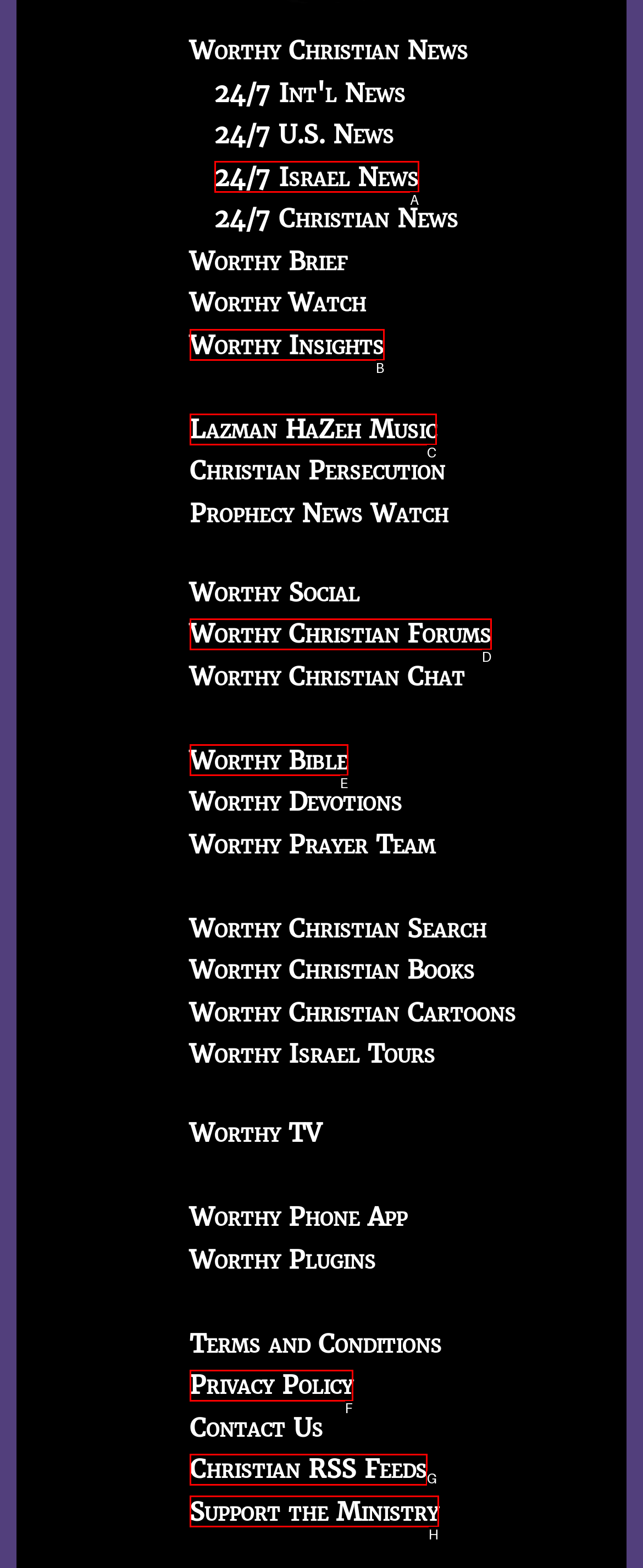Identify the correct lettered option to click in order to perform this task: Listen to Lazman HaZeh Music. Respond with the letter.

C